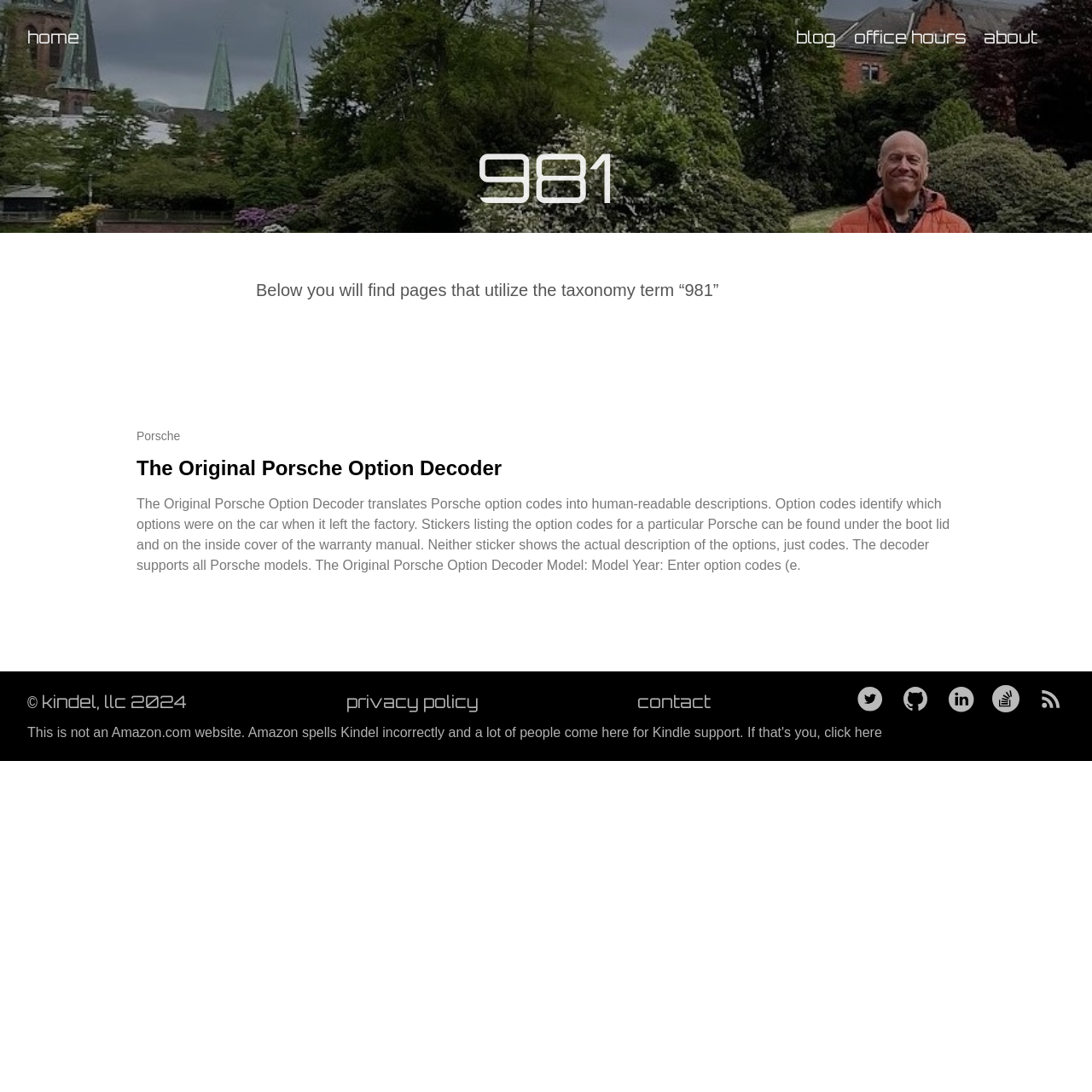Determine the bounding box coordinates (top-left x, top-left y, bottom-right x, bottom-right y) of the UI element described in the following text: teaching in chiang mai

None